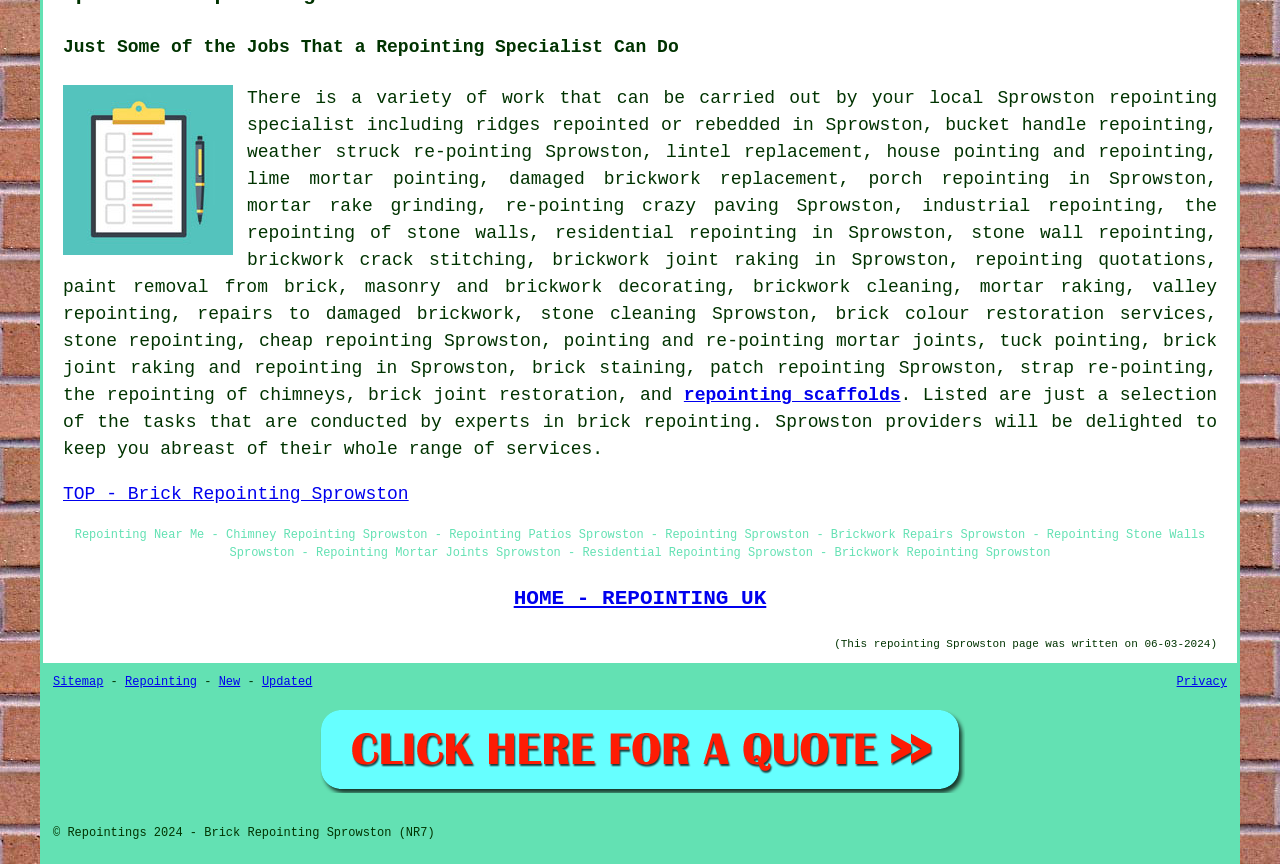Find the bounding box coordinates for the area you need to click to carry out the instruction: "Click the 'Get a Fast Estimate Now' link". The coordinates should be four float numbers between 0 and 1, indicated as [left, top, right, bottom].

None